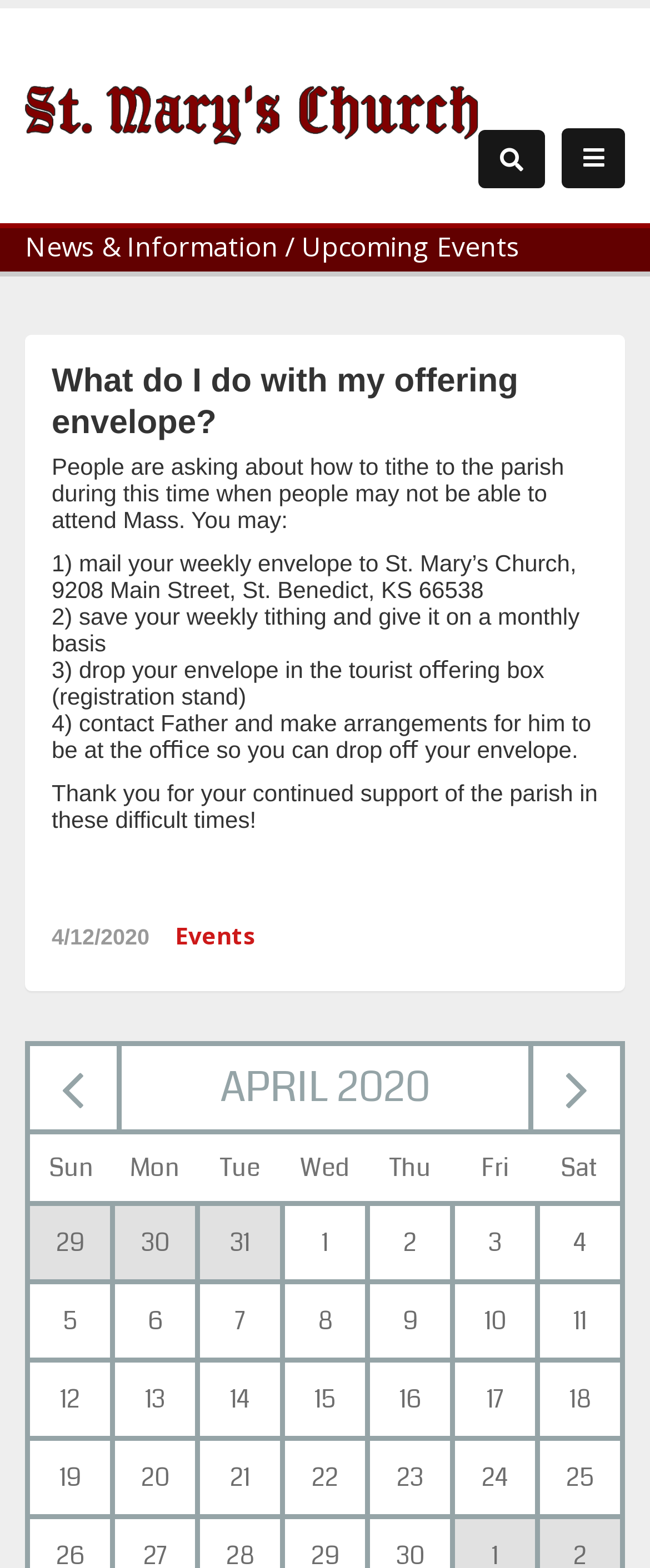Identify the main title of the webpage and generate its text content.

What do I do with my offering envelope?